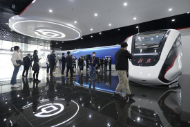Generate an elaborate caption for the given image.

The image captures a dynamic scene showcasing a group of individuals gathered around an advanced transportation exhibit, featuring a sleek automated vehicle. The setting appears to be a modern exhibition hall, characterized by a stylish interior design, illuminated by soft, circular lighting that enhances the futuristic atmosphere. The glossy black floor reflects the light, creating a mesmerizing visual effect. Attendees, possibly journalists or industry experts, are engaged in discussions, likely examining the cutting-edge technology on display, which represents the latest innovations in smart transportation solutions. This event emphasizes the ongoing advancements and investments in transportation infrastructure, particularly in the context of China’s rapid technological evolution.